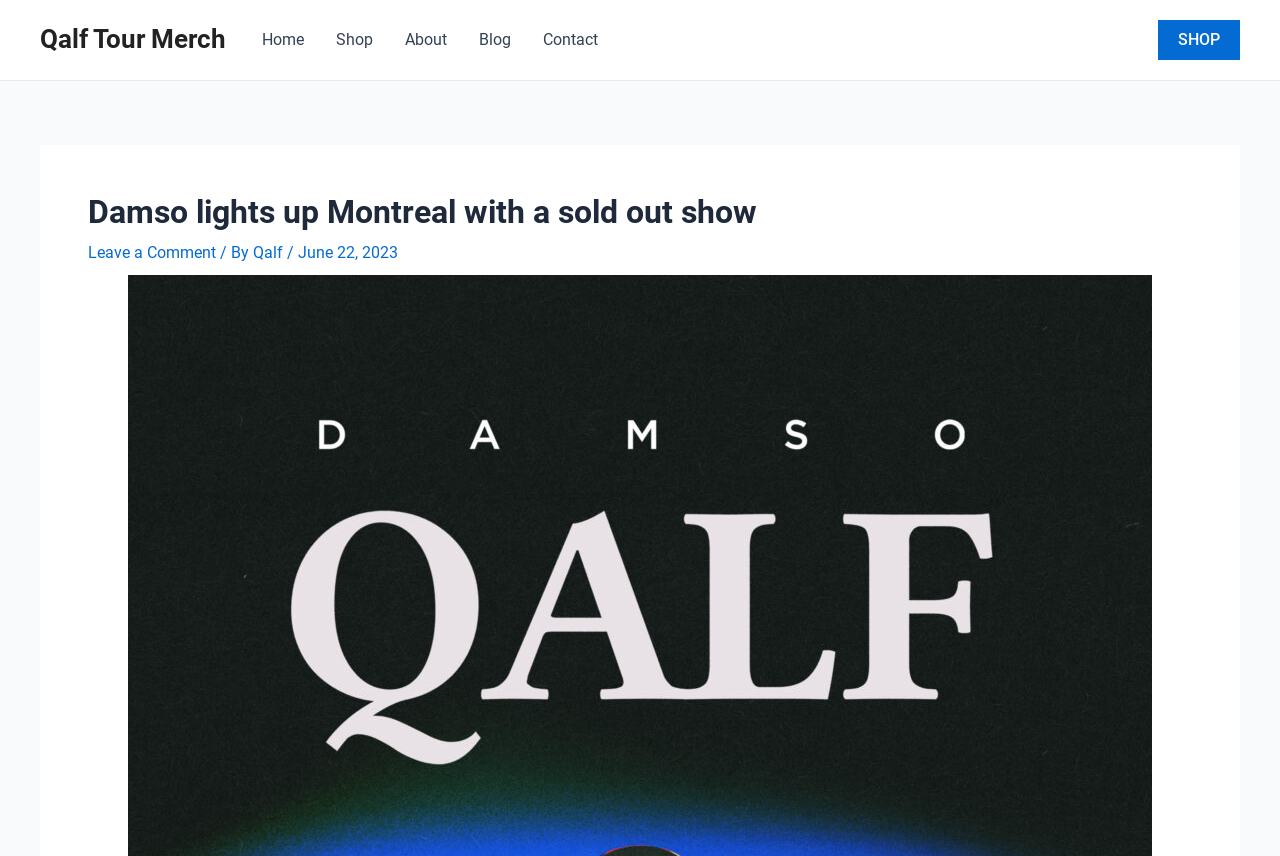Determine the bounding box coordinates of the section I need to click to execute the following instruction: "read about the author". Provide the coordinates as four float numbers between 0 and 1, i.e., [left, top, right, bottom].

[0.304, 0.0, 0.362, 0.093]